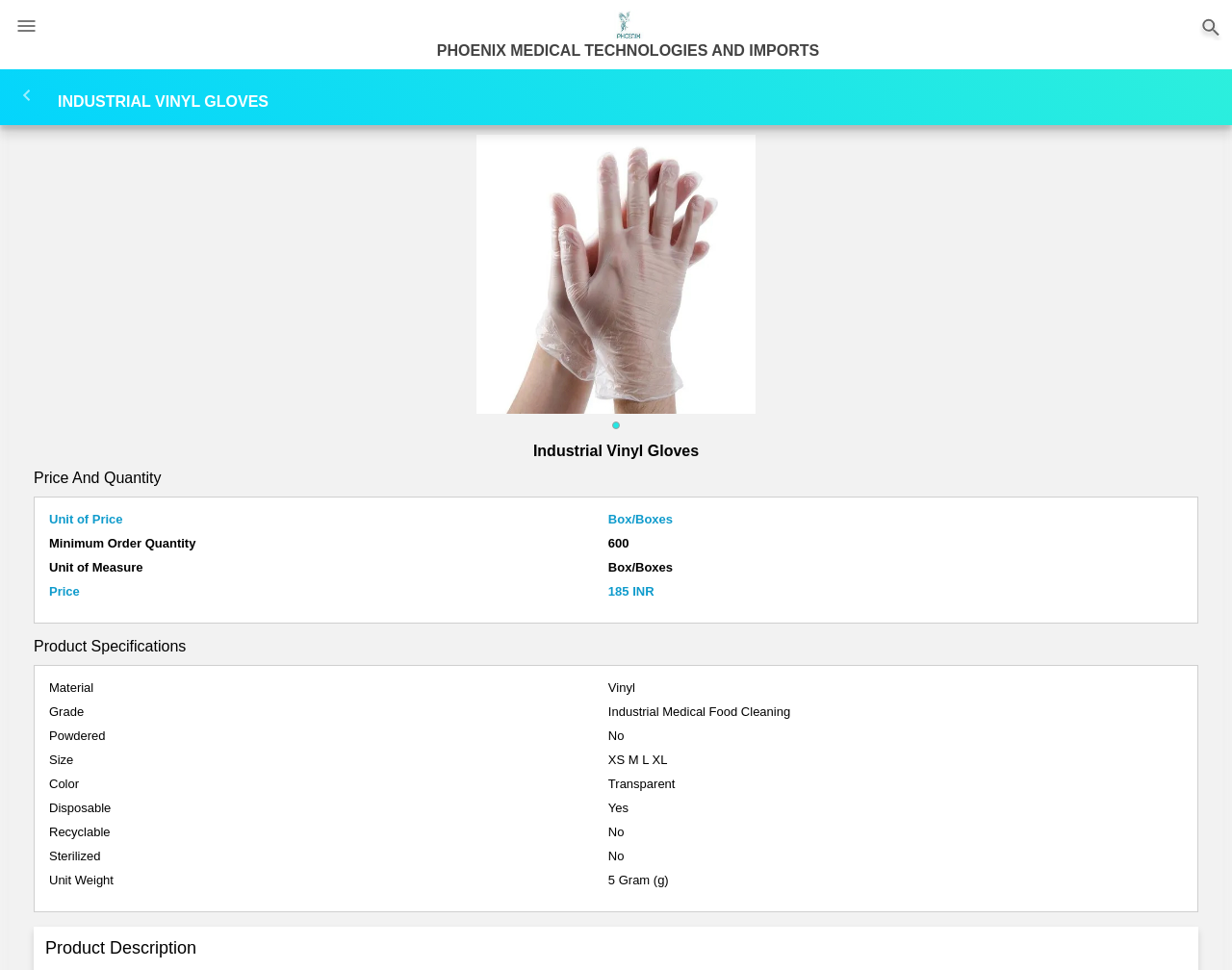Identify the coordinates of the bounding box for the element described below: "parent_node: INDUSTRIAL VINYL GLOVES". Return the coordinates as four float numbers between 0 and 1: [left, top, right, bottom].

[0.008, 0.086, 0.047, 0.11]